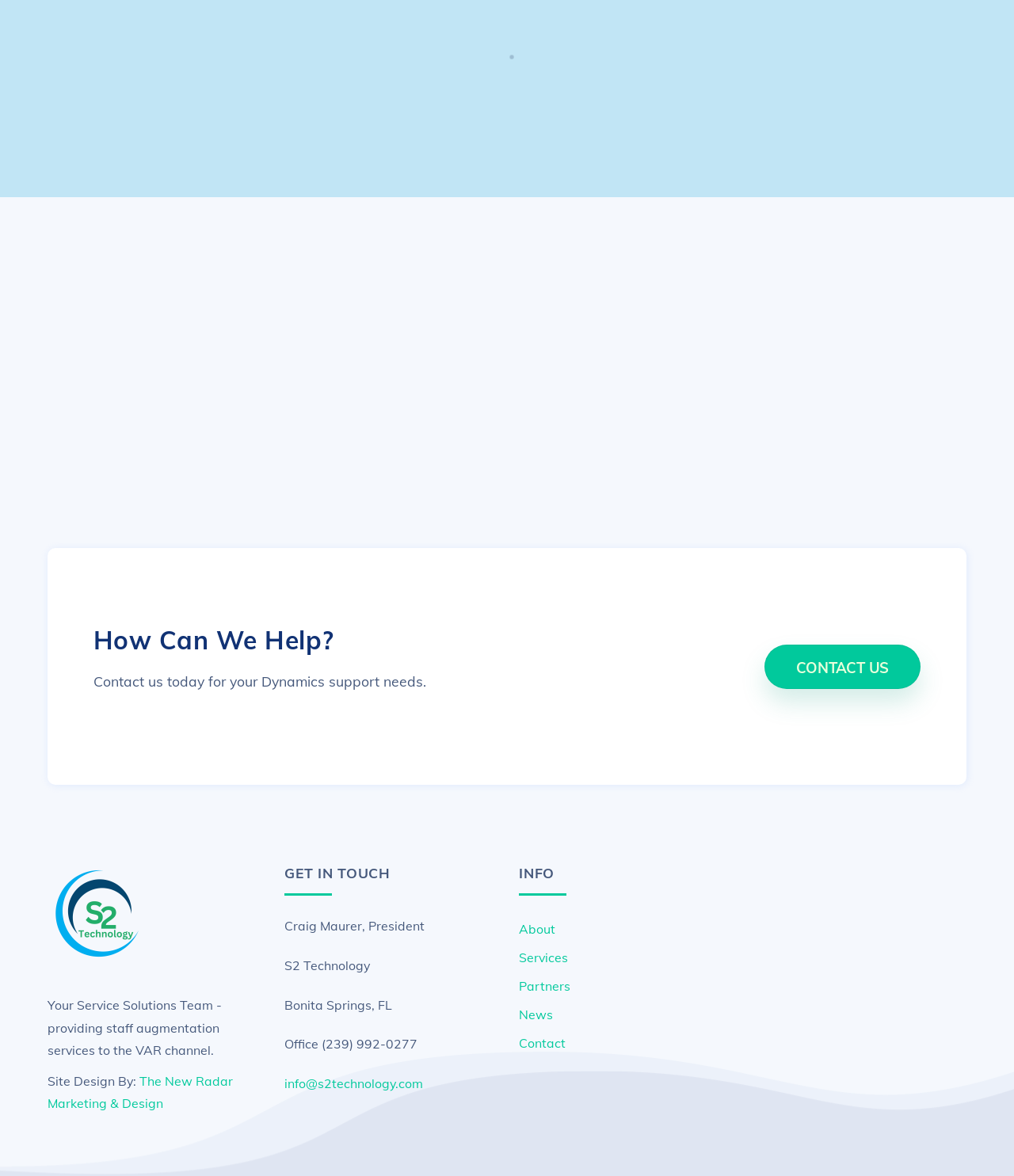Please identify the bounding box coordinates for the region that you need to click to follow this instruction: "Visit the BLOG".

None